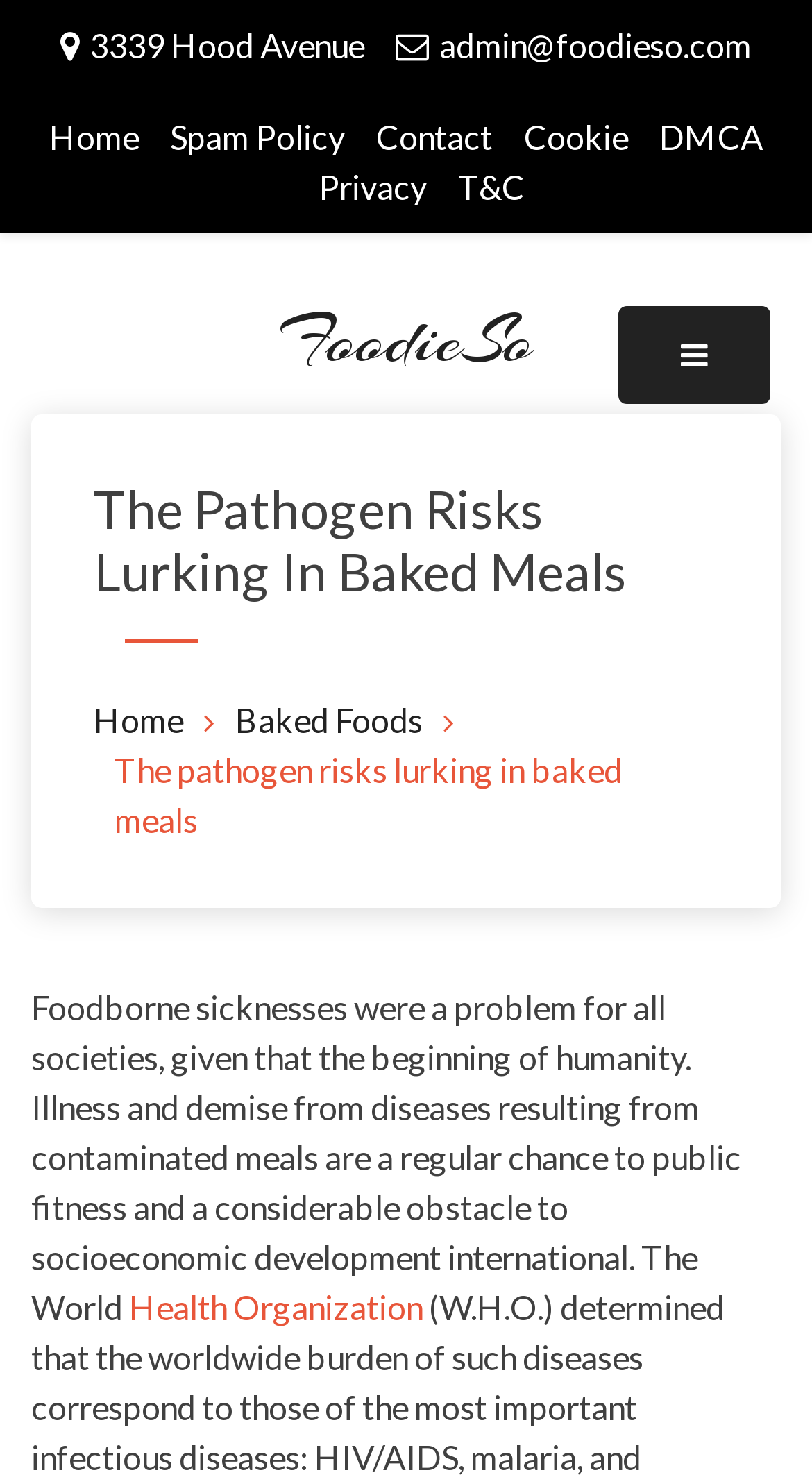What is the purpose of the breadcrumbs navigation?
Look at the screenshot and respond with a single word or phrase.

To show the page's hierarchy